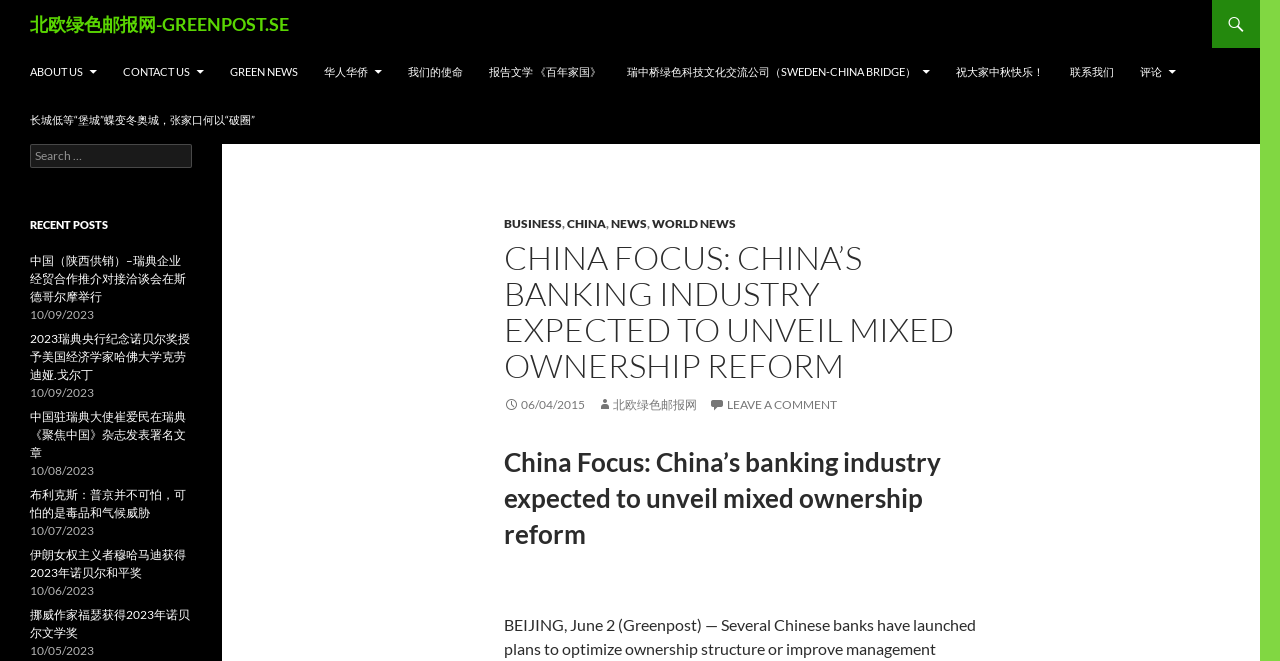Find the bounding box coordinates of the clickable region needed to perform the following instruction: "Click the 'ABOUT US' link". The coordinates should be provided as four float numbers between 0 and 1, i.e., [left, top, right, bottom].

[0.014, 0.073, 0.085, 0.145]